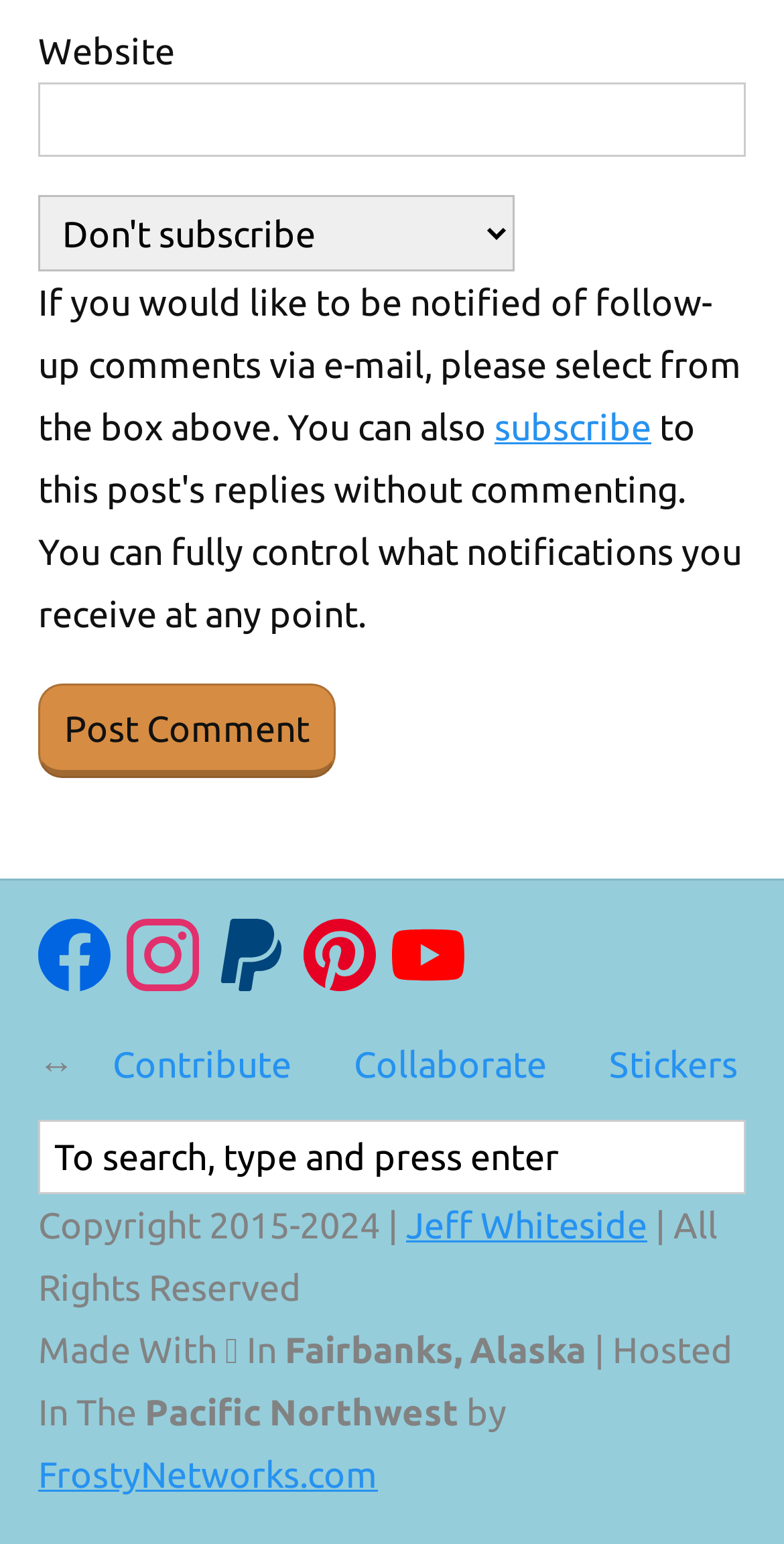Find the bounding box coordinates of the element you need to click on to perform this action: 'Subscribe to this post's replies'. The coordinates should be represented by four float values between 0 and 1, in the format [left, top, right, bottom].

[0.631, 0.263, 0.831, 0.289]